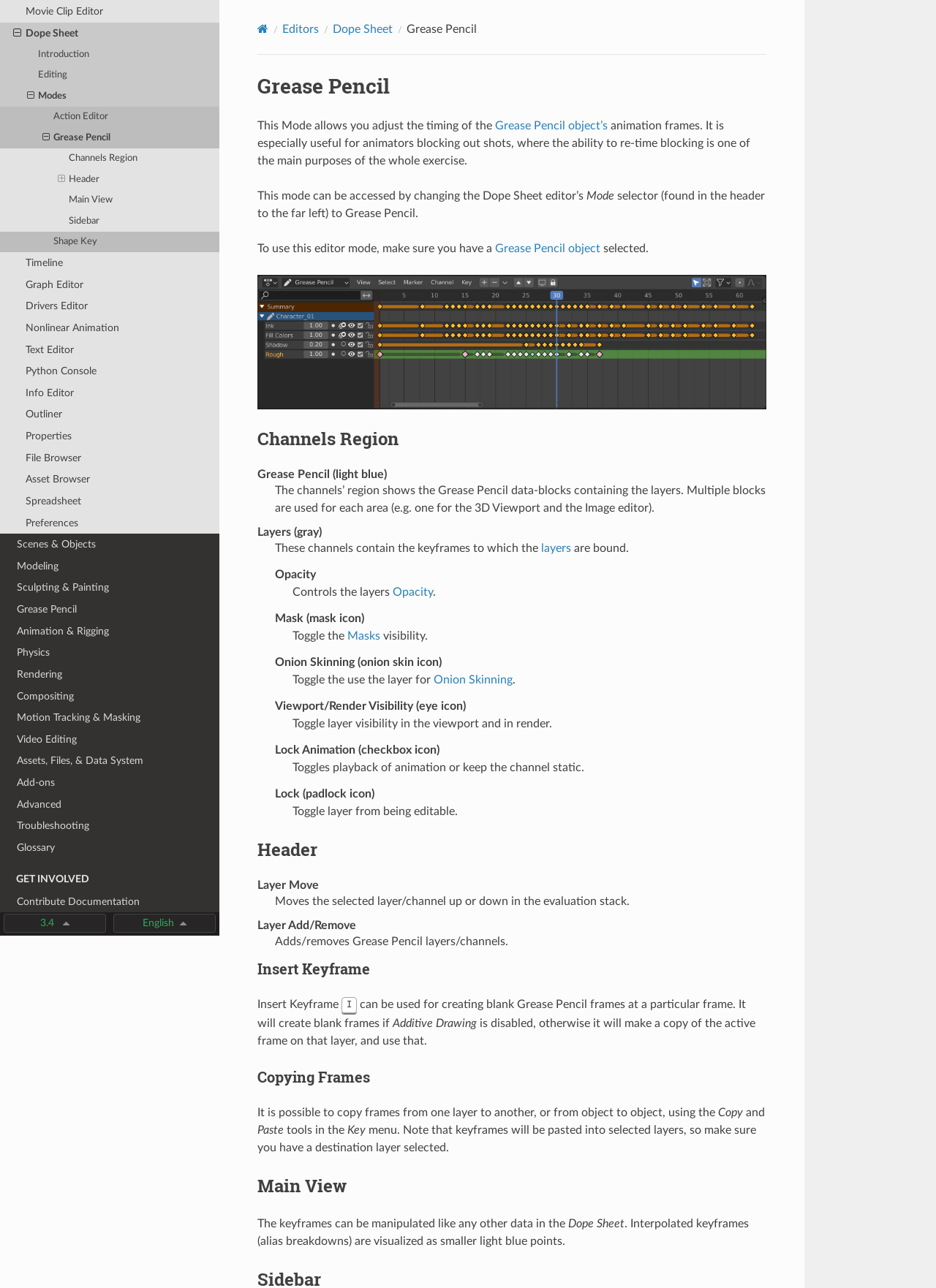Answer this question in one word or a short phrase: What is the purpose of the Grease Pencil mode?

Adjust timing of animation frames